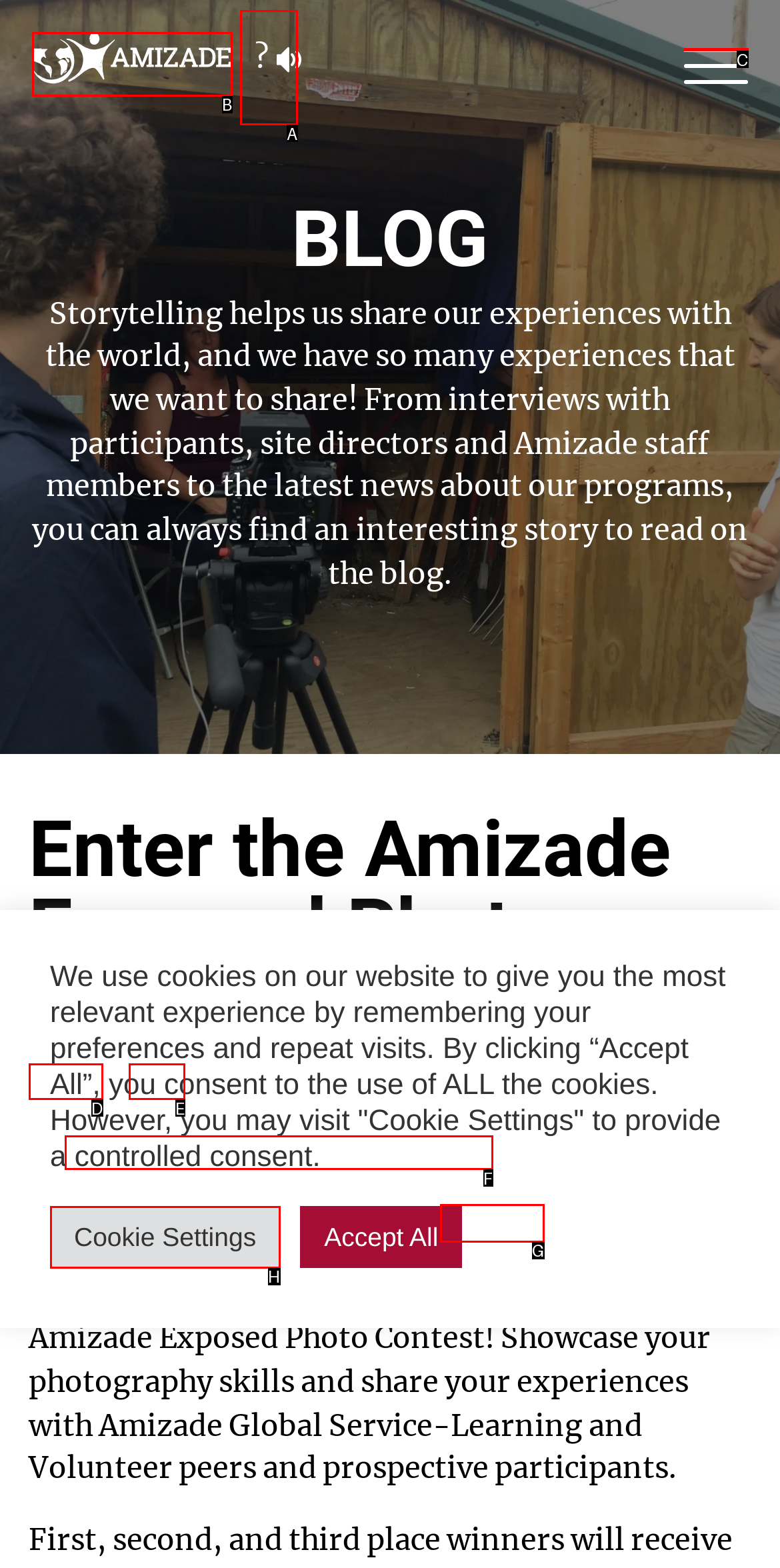Match the following description to a UI element: Join us
Provide the letter of the matching option directly.

G